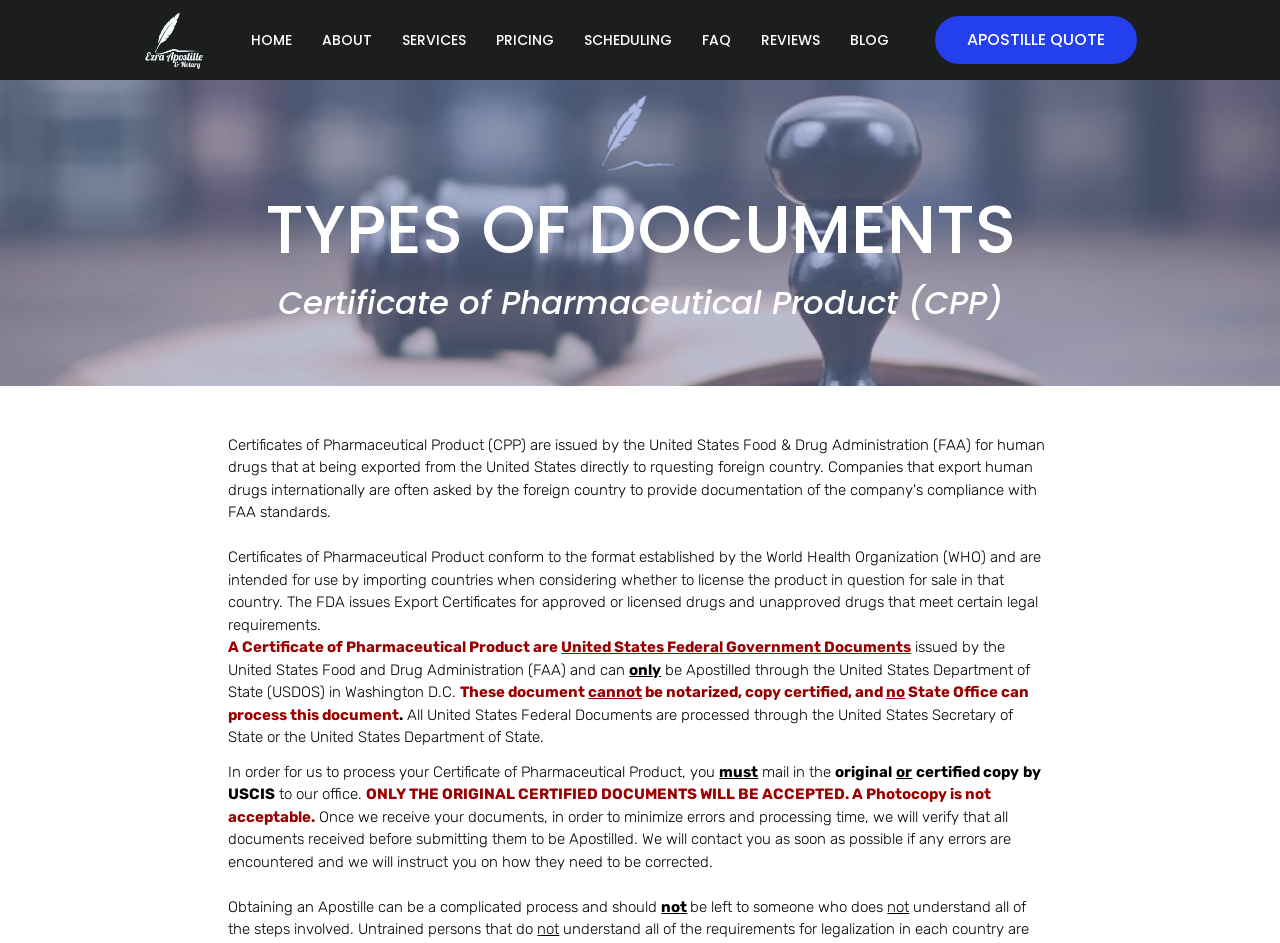What happens if errors are encountered during the Apostille process? Examine the screenshot and reply using just one word or a brief phrase.

Contact and correction